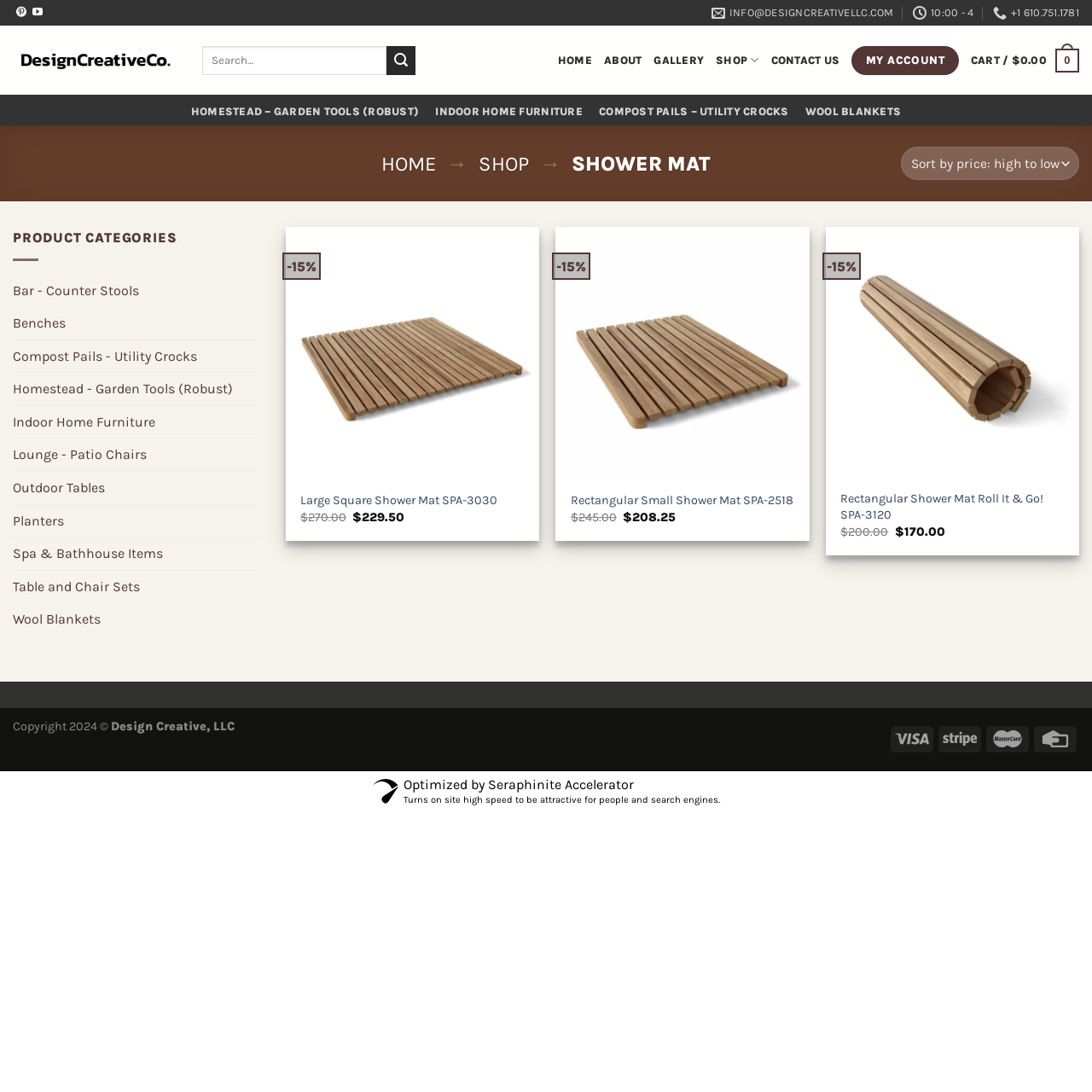Find and provide the bounding box coordinates for the UI element described here: "Quick View". The coordinates should be given as four float numbers between 0 and 1: [left, top, right, bottom].

[0.262, 0.441, 0.494, 0.468]